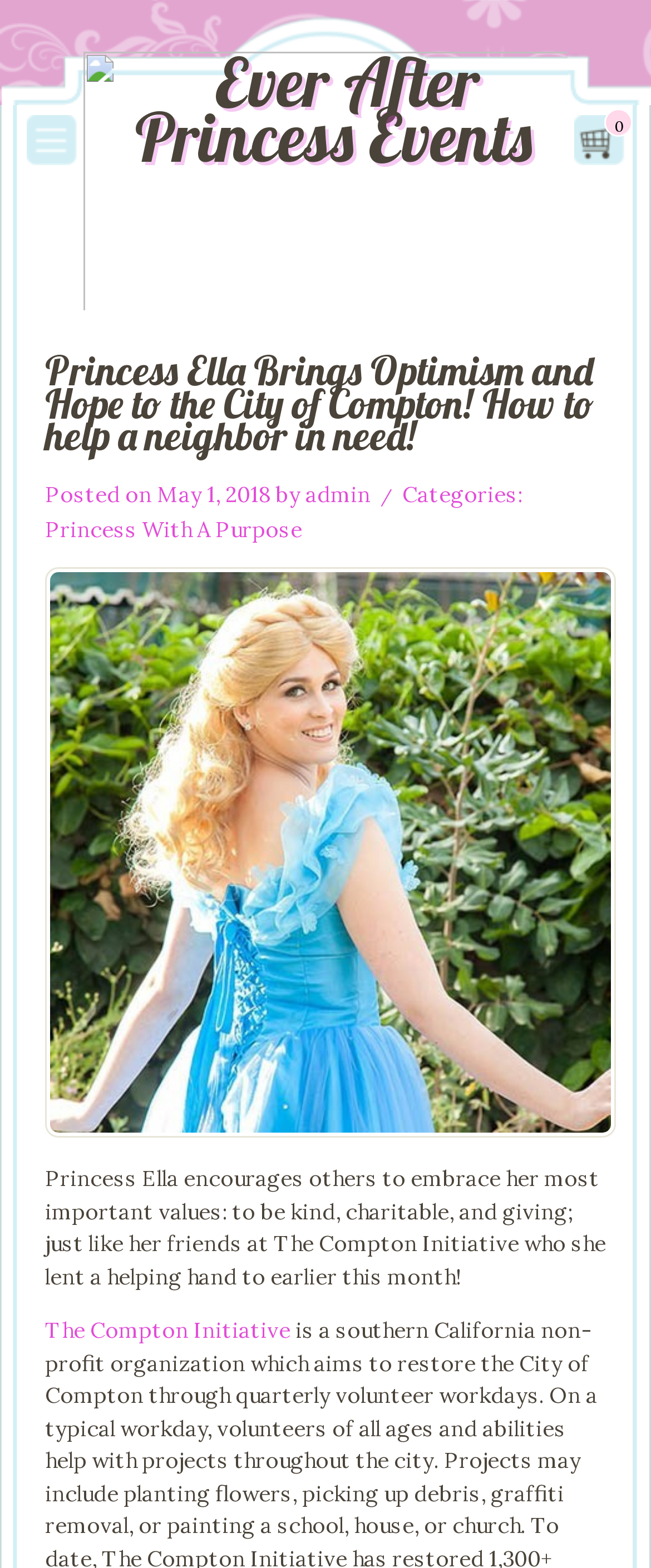Provide the bounding box coordinates for the UI element described in this sentence: "alt="Ever After Princess Events"". The coordinates should be four float values between 0 and 1, i.e., [left, top, right, bottom].

[0.128, 0.033, 0.872, 0.198]